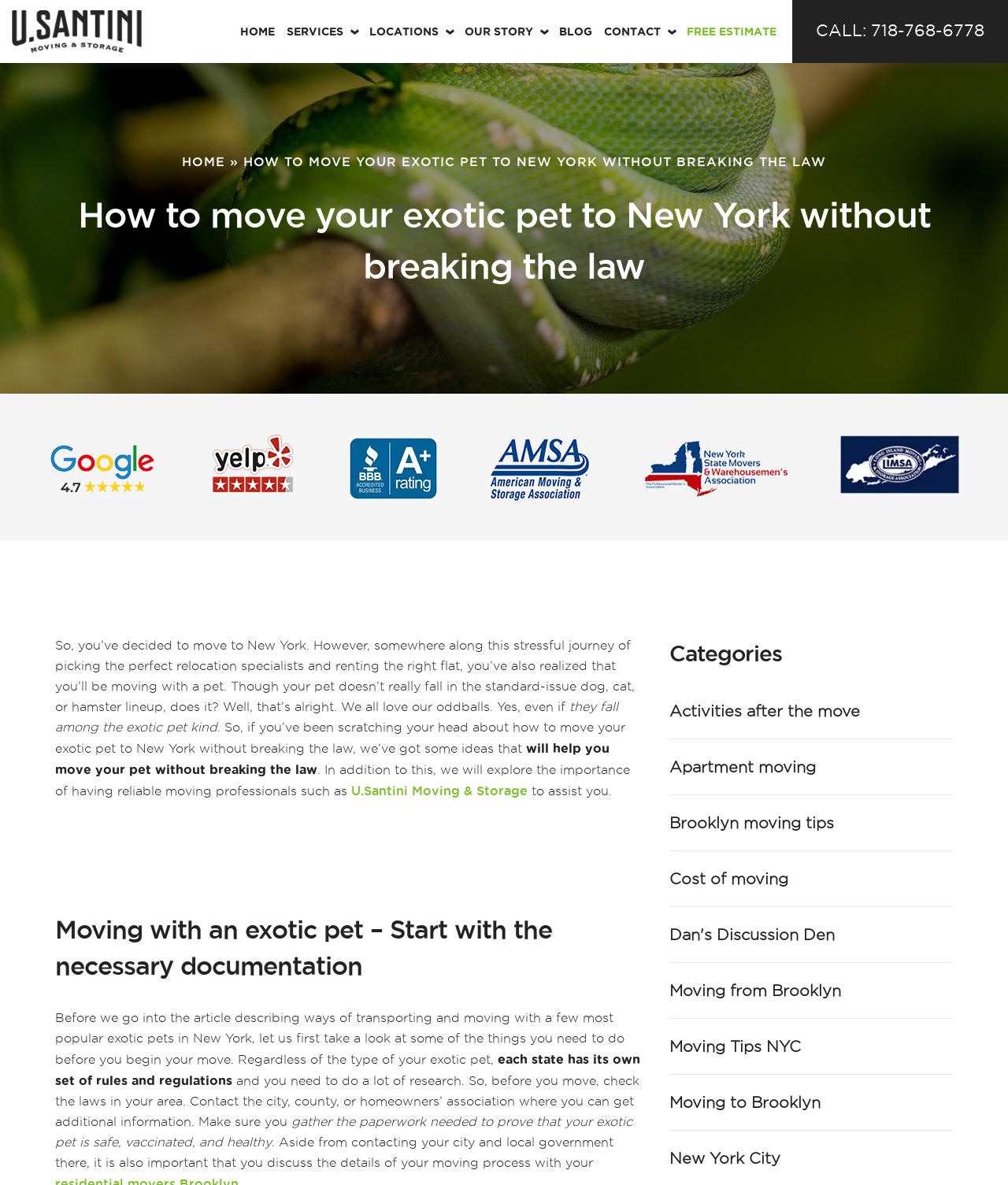Identify the bounding box coordinates of the clickable region to carry out the given instruction: "Call the phone number".

[0.786, 0.0, 1.0, 0.053]